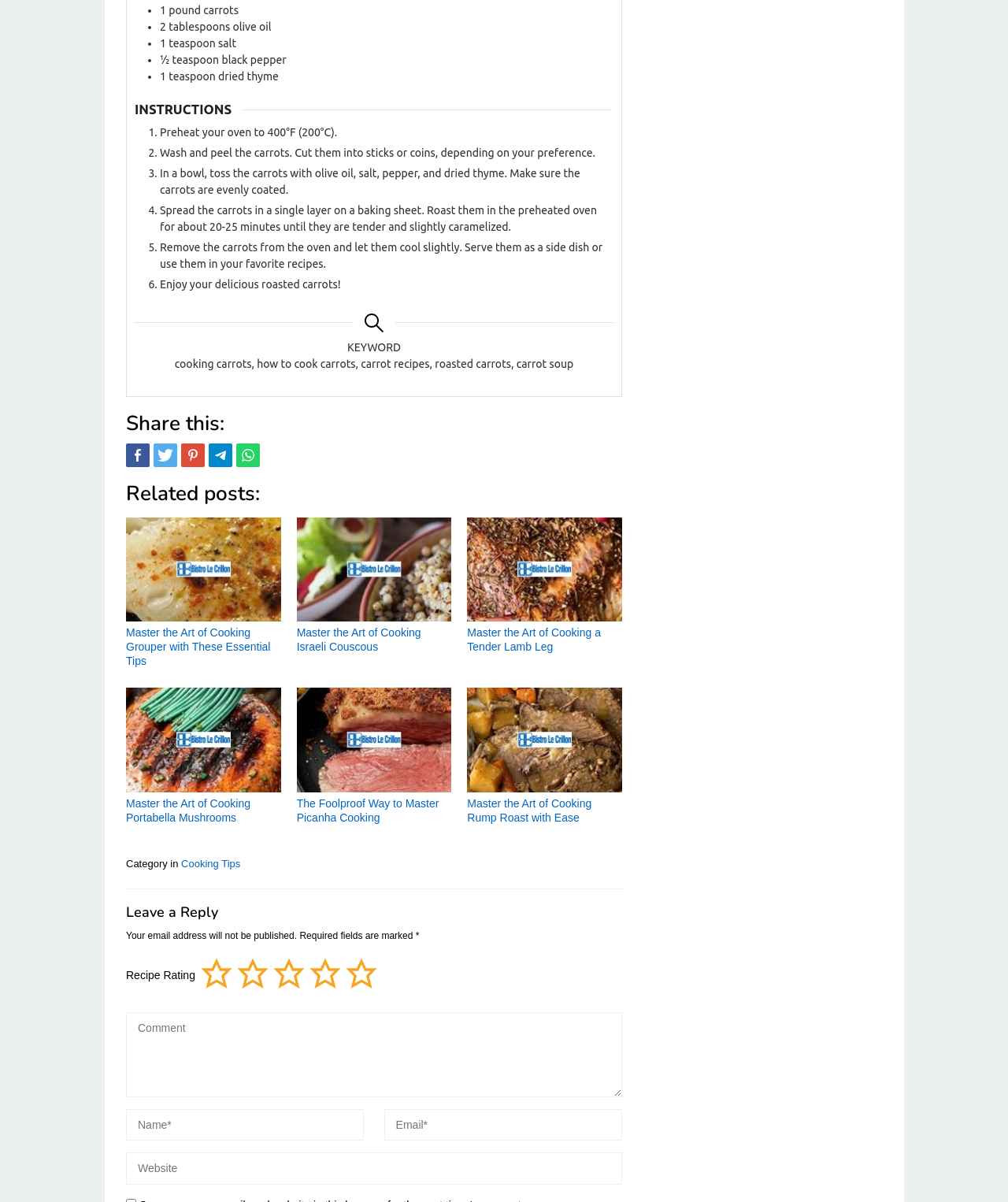Respond with a single word or phrase for the following question: 
What is the recommended oven temperature?

400°F (200°C)